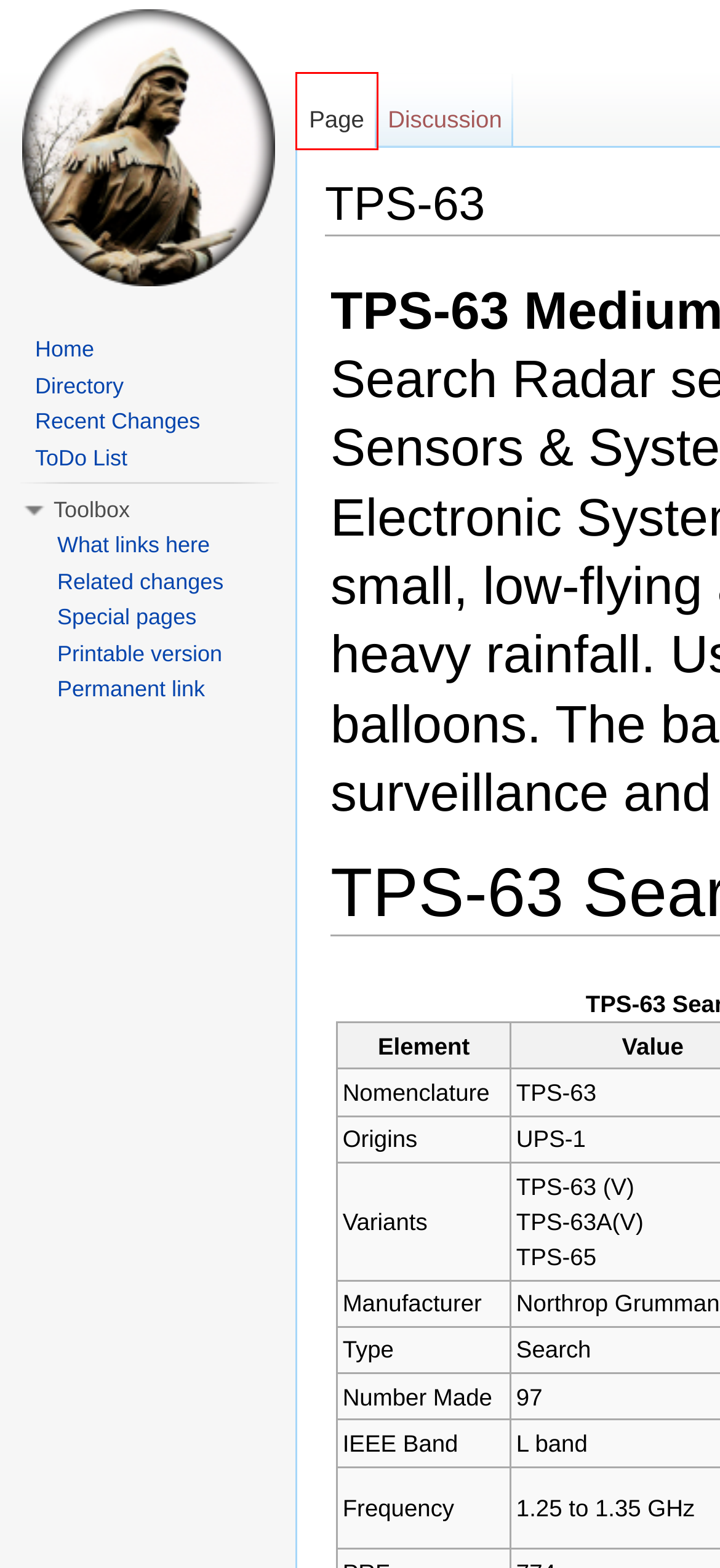Look at the given screenshot of a webpage with a red rectangle bounding box around a UI element. Pick the description that best matches the new webpage after clicking the element highlighted. The descriptions are:
A. TPS-63/Special:SpecialPages - FortWiki Historic U.S. and Canadian Forts
B. TPS-63/Special:RecentChanges - FortWiki Historic U.S. and Canadian Forts
C. TPS-63/User:John Stanton - FortWiki Historic U.S. and Canadian Forts
D. TPS-63/Special:RecentChangesLinked/TPS-63 - FortWiki Historic U.S. and Canadian Forts
E. TPS-63/ToDo - FortWiki Historic U.S. and Canadian Forts
F. TPS-63/Special:WhatLinksHere/TPS-63 - FortWiki Historic U.S. and Canadian Forts
G. TPS-63/TPS-63 - FortWiki Historic U.S. and Canadian Forts
H. TPS-63/Fort Wiki - FortWiki Historic U.S. and Canadian Forts

G